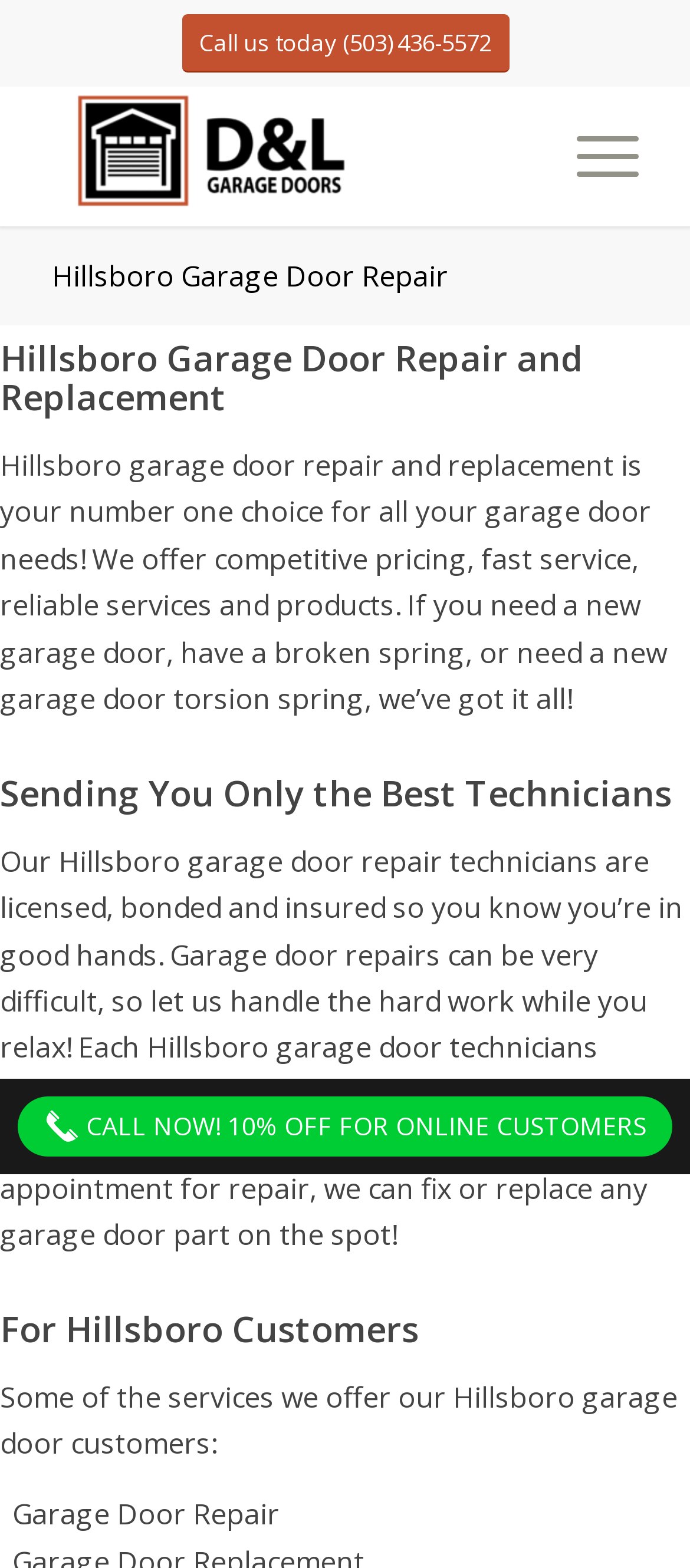Based on the description "Menu Menu", find the bounding box of the specified UI element.

[0.784, 0.054, 0.925, 0.144]